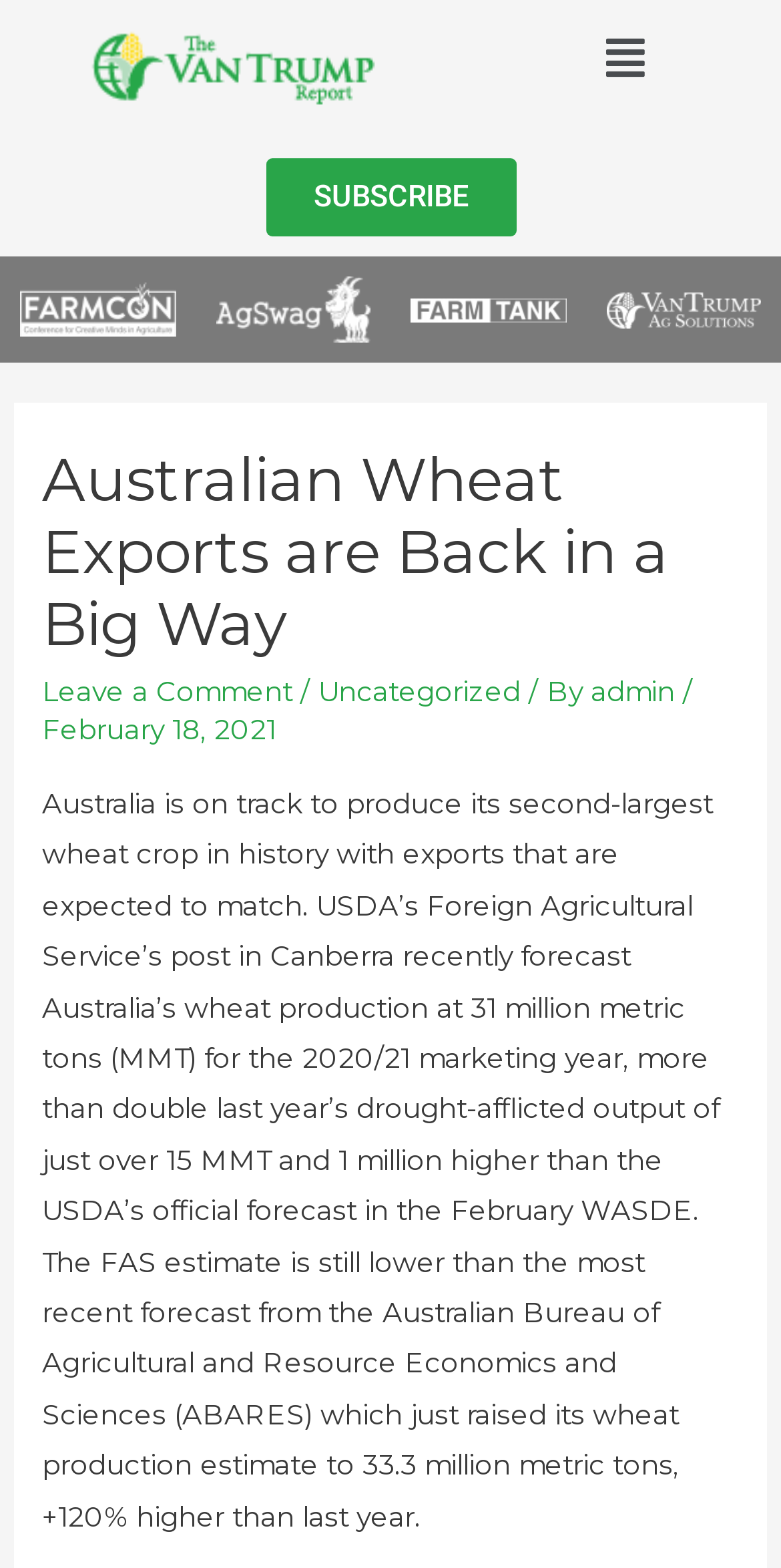Respond to the following query with just one word or a short phrase: 
What is Australia's wheat production forecast?

31 million metric tons